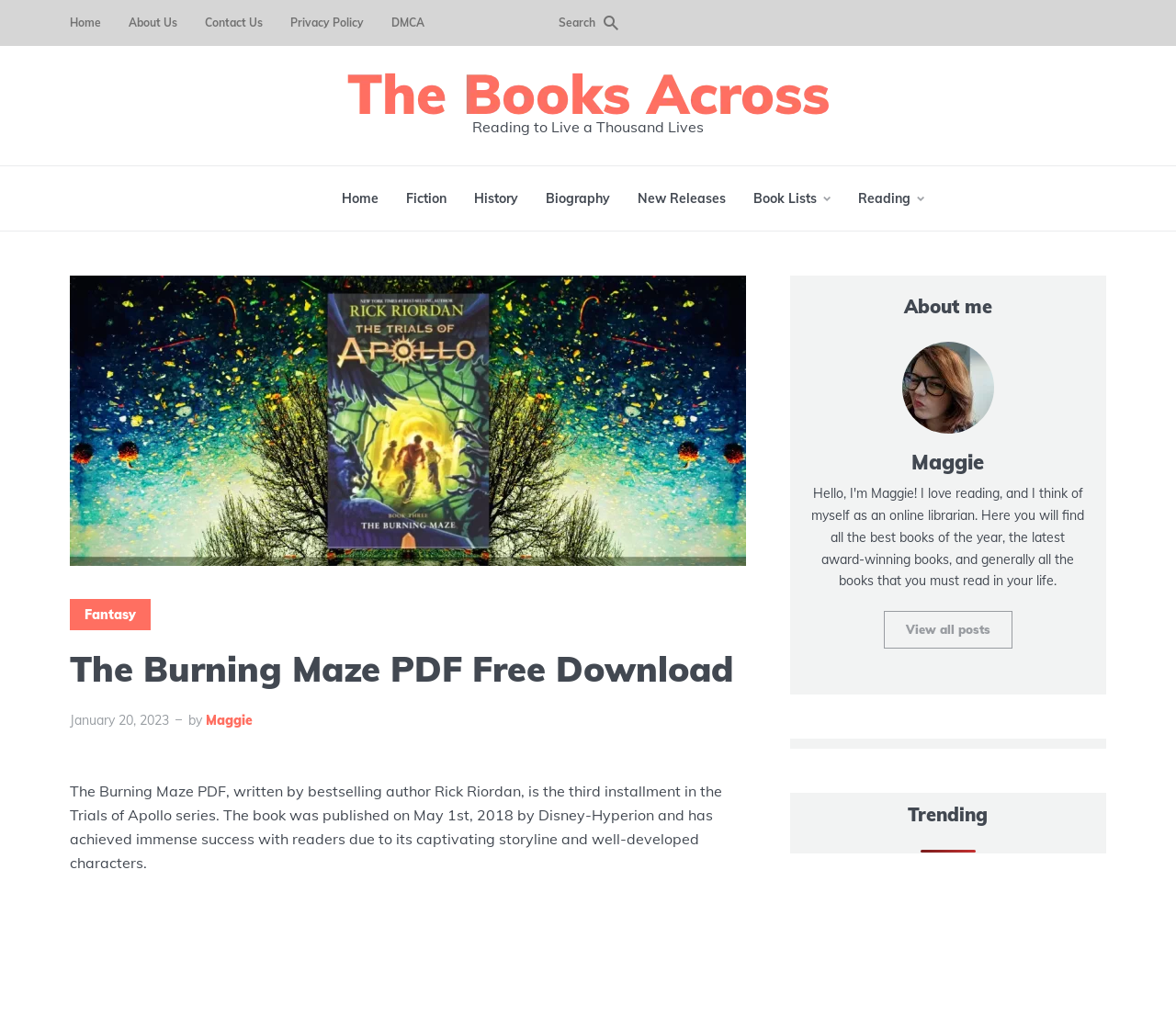Pinpoint the bounding box coordinates of the element that must be clicked to accomplish the following instruction: "view fantasy books". The coordinates should be in the format of four float numbers between 0 and 1, i.e., [left, top, right, bottom].

[0.059, 0.583, 0.128, 0.613]